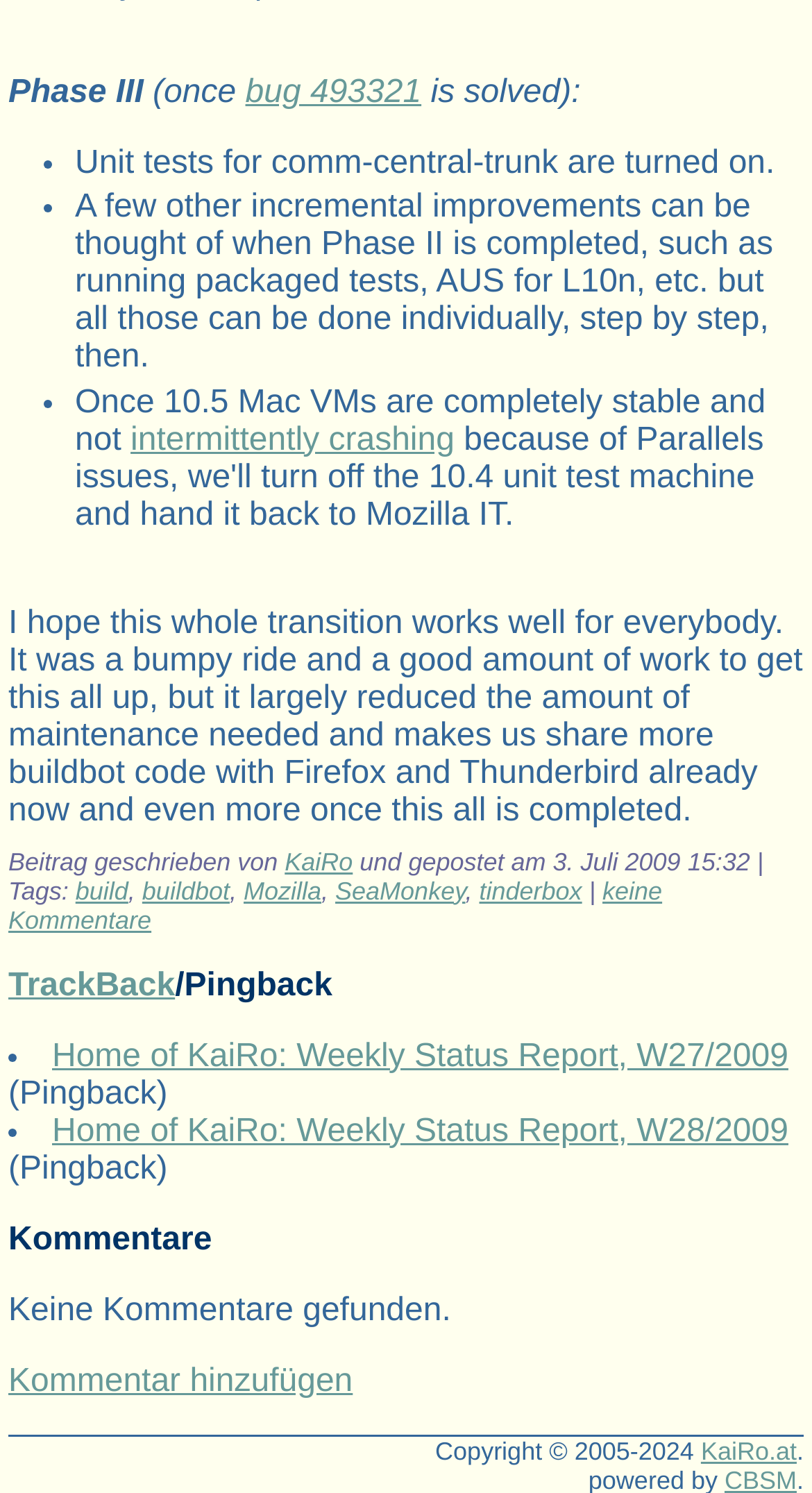What is the topic of the third bullet point?
Based on the screenshot, provide your answer in one word or phrase.

10.5 Mac VMs